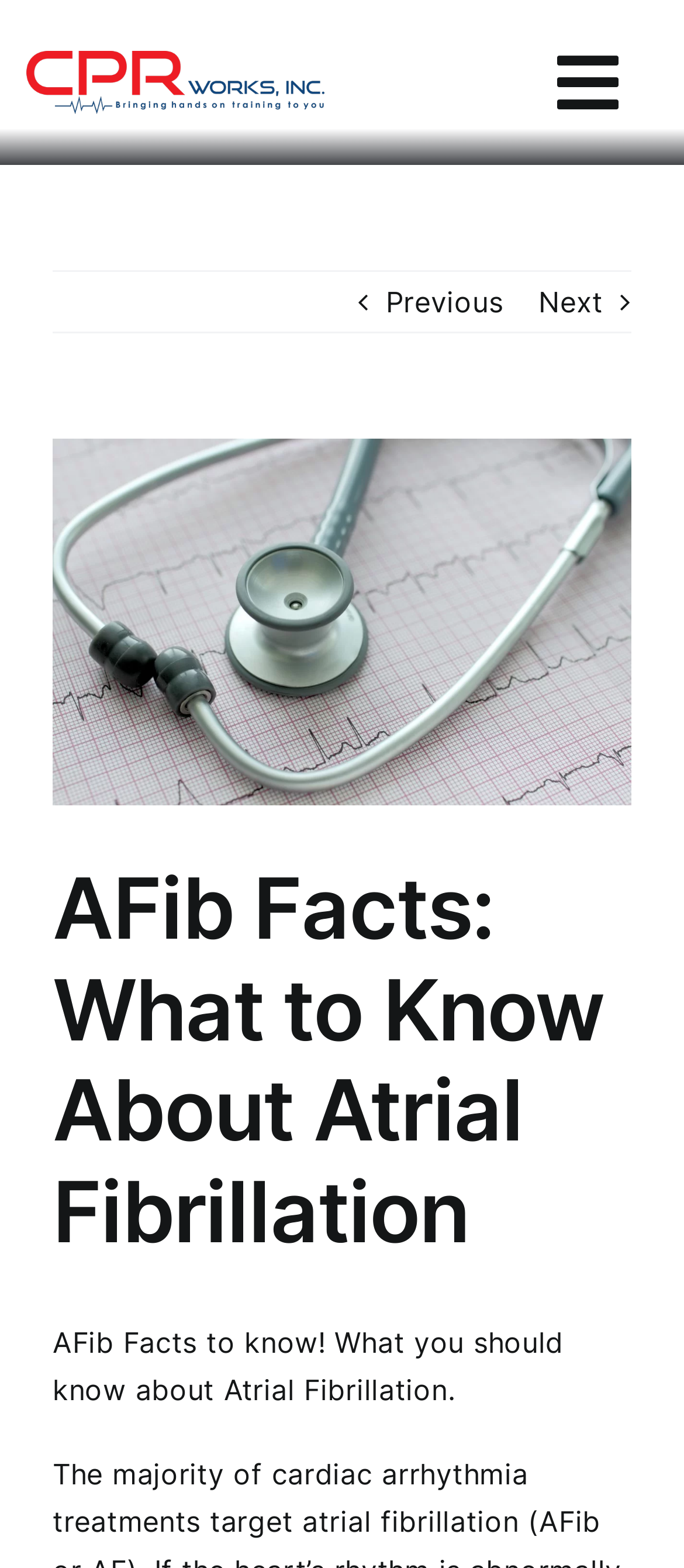Answer briefly with one word or phrase:
What is the purpose of the 'View Larger Image' link?

To view a larger image